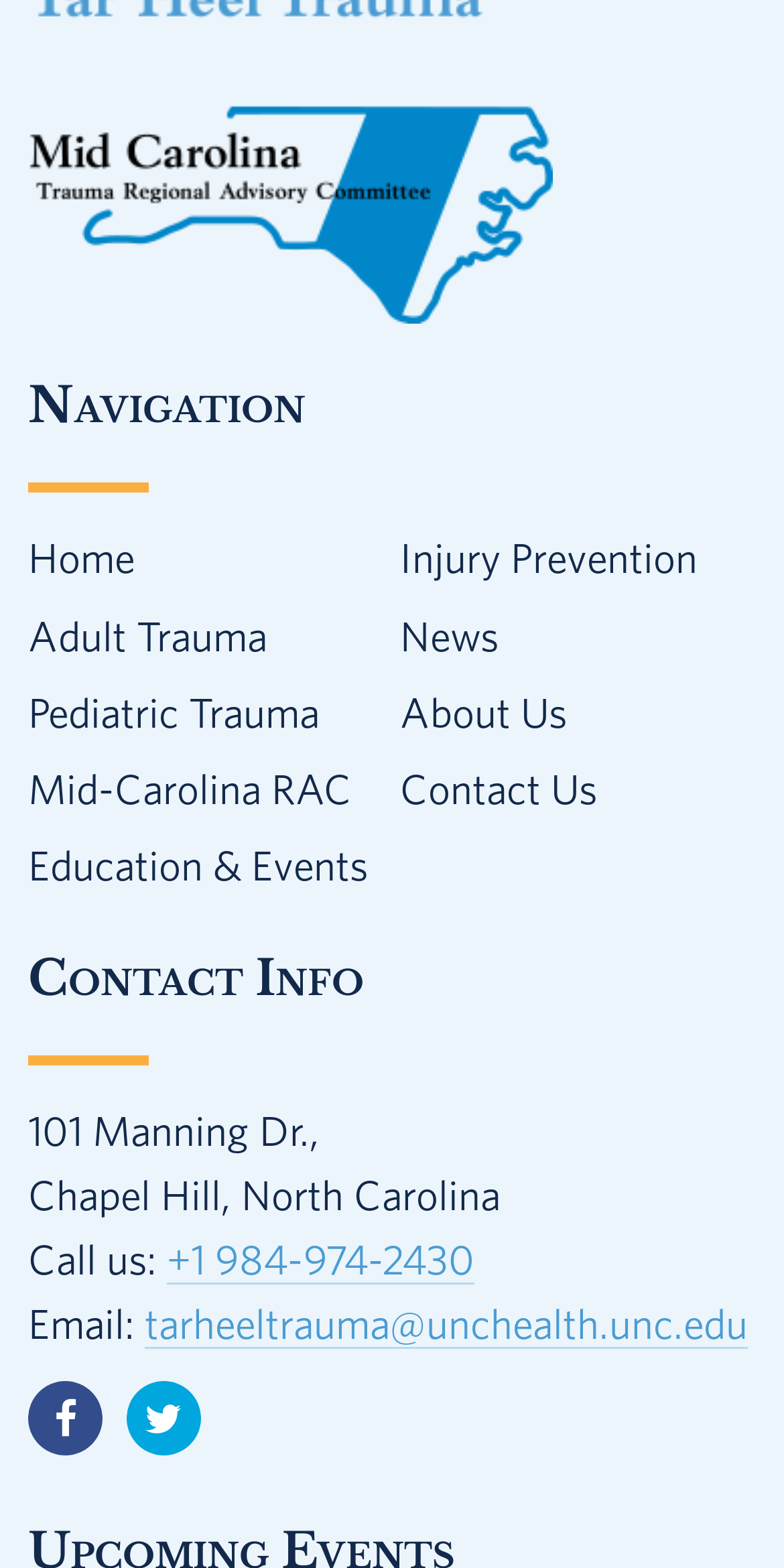Specify the bounding box coordinates of the area to click in order to follow the given instruction: "Call the phone number."

[0.213, 0.788, 0.605, 0.82]